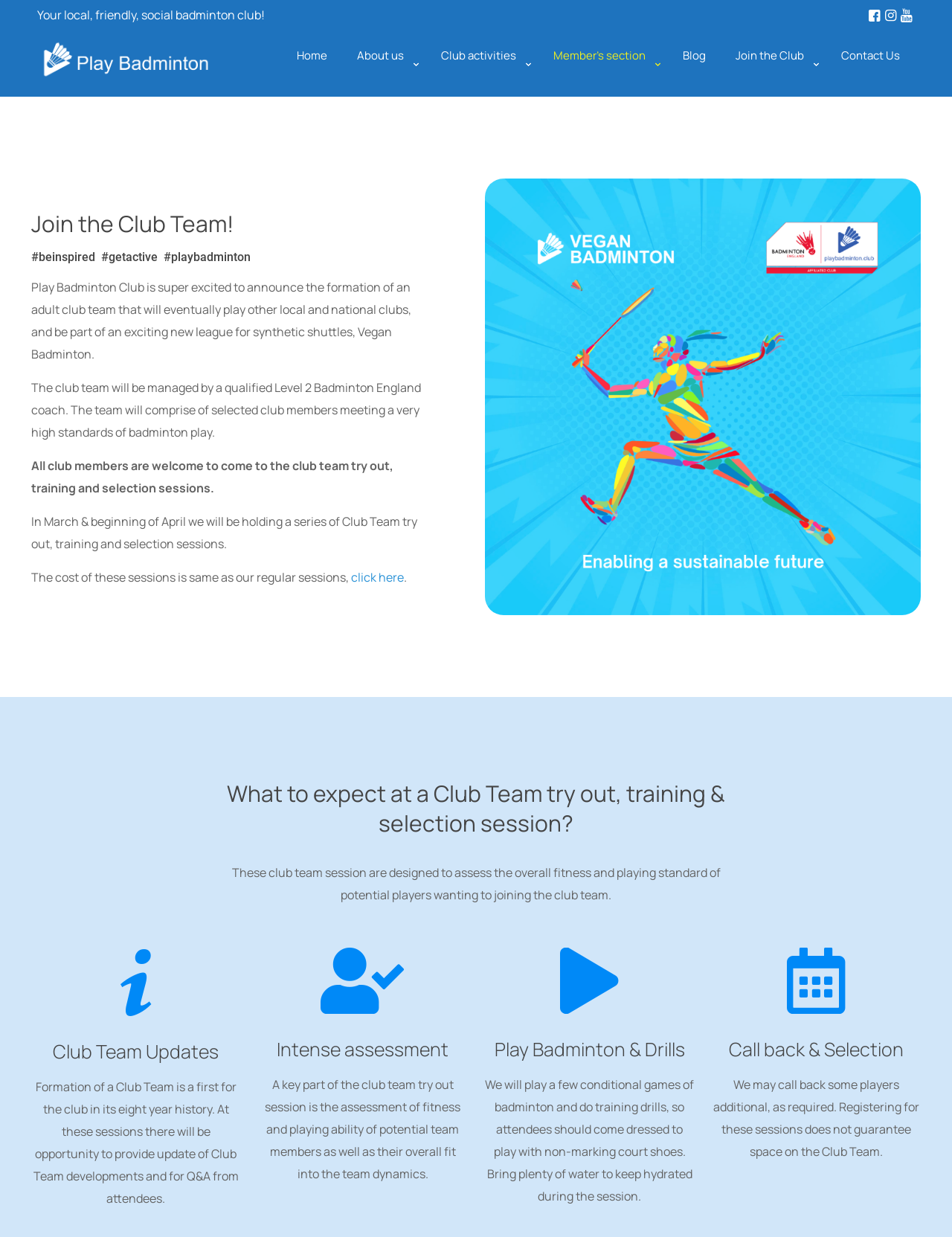Please identify the bounding box coordinates of the area I need to click to accomplish the following instruction: "Navigate to the next post".

None